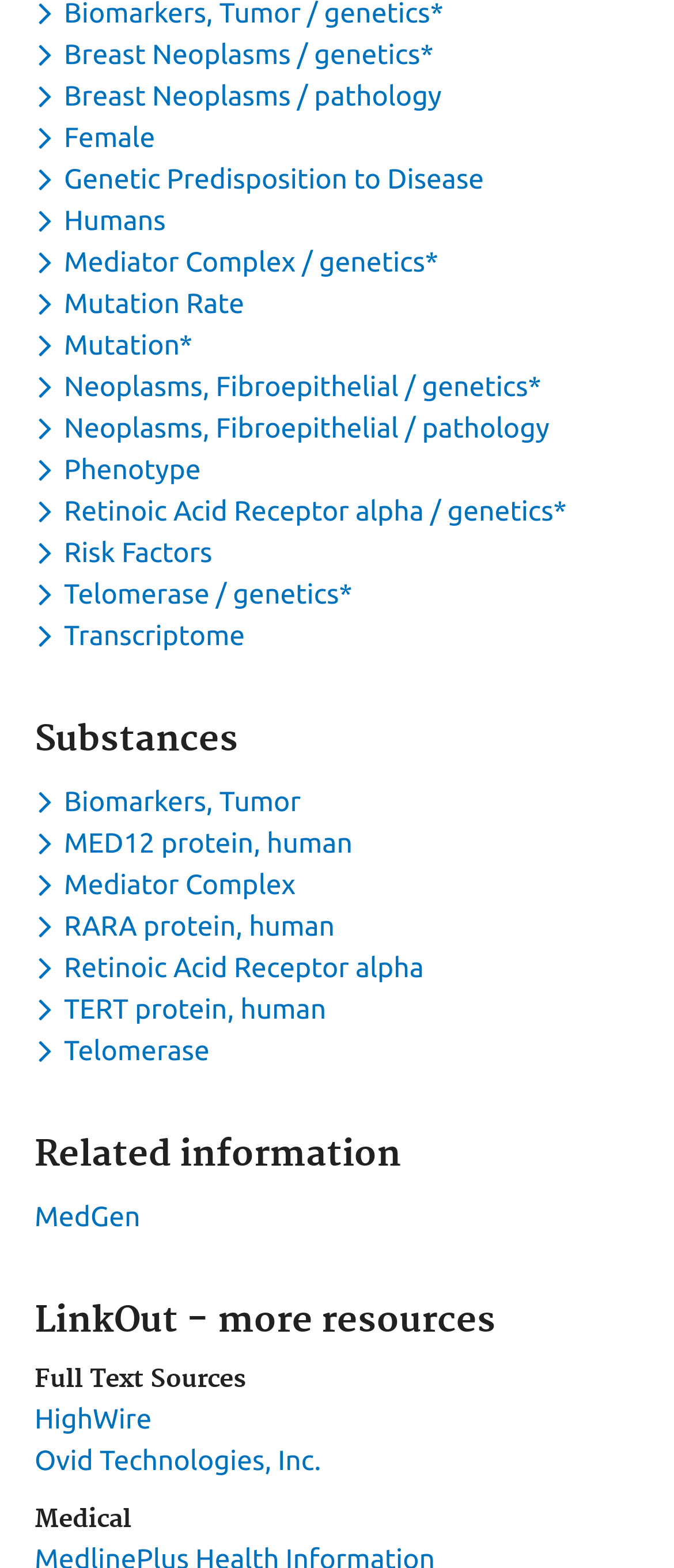What is the last full text source listed?
Respond to the question with a single word or phrase according to the image.

Ovid Technologies, Inc.